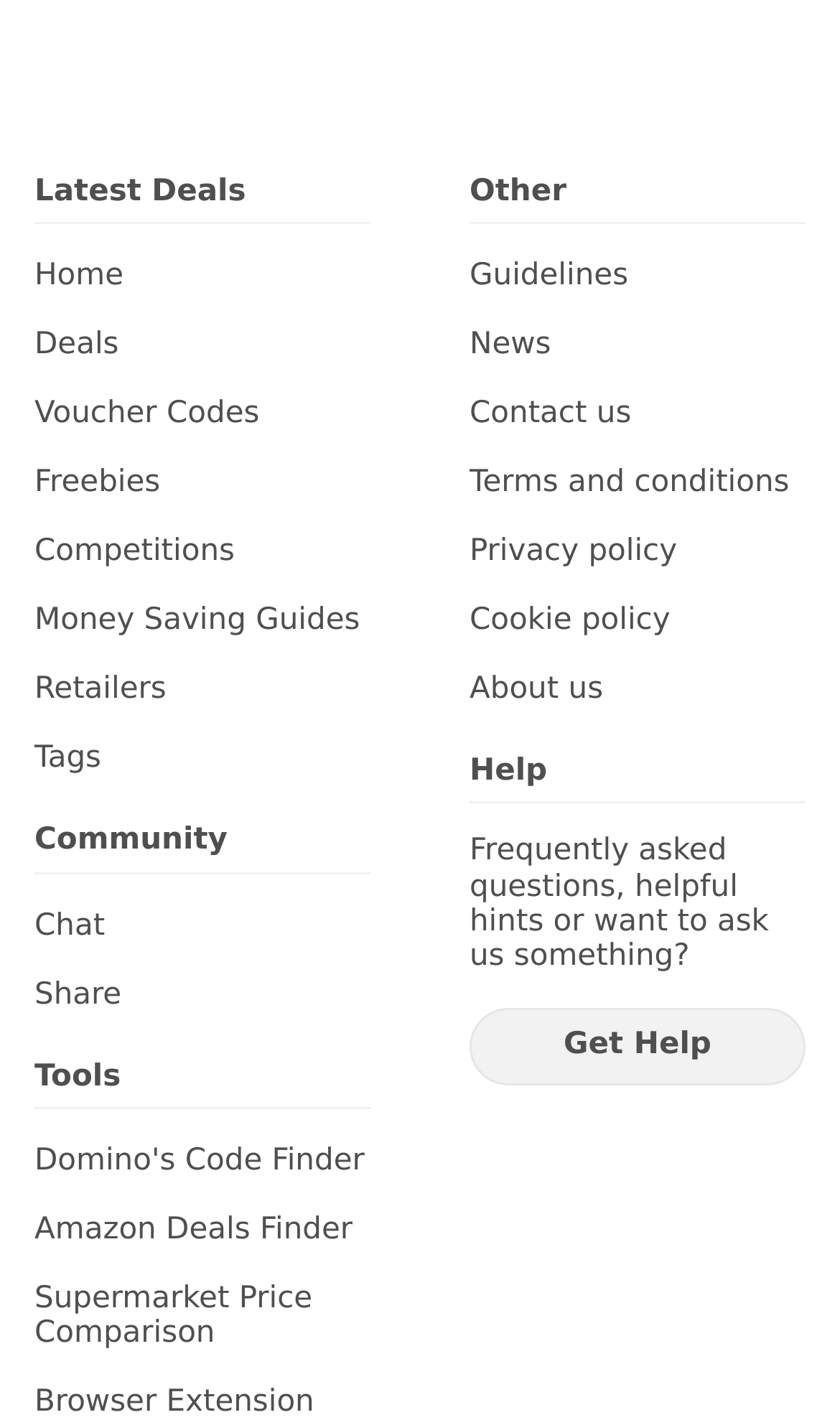Provide the bounding box coordinates of the UI element this sentence describes: "Get Help".

[0.559, 0.71, 0.959, 0.764]